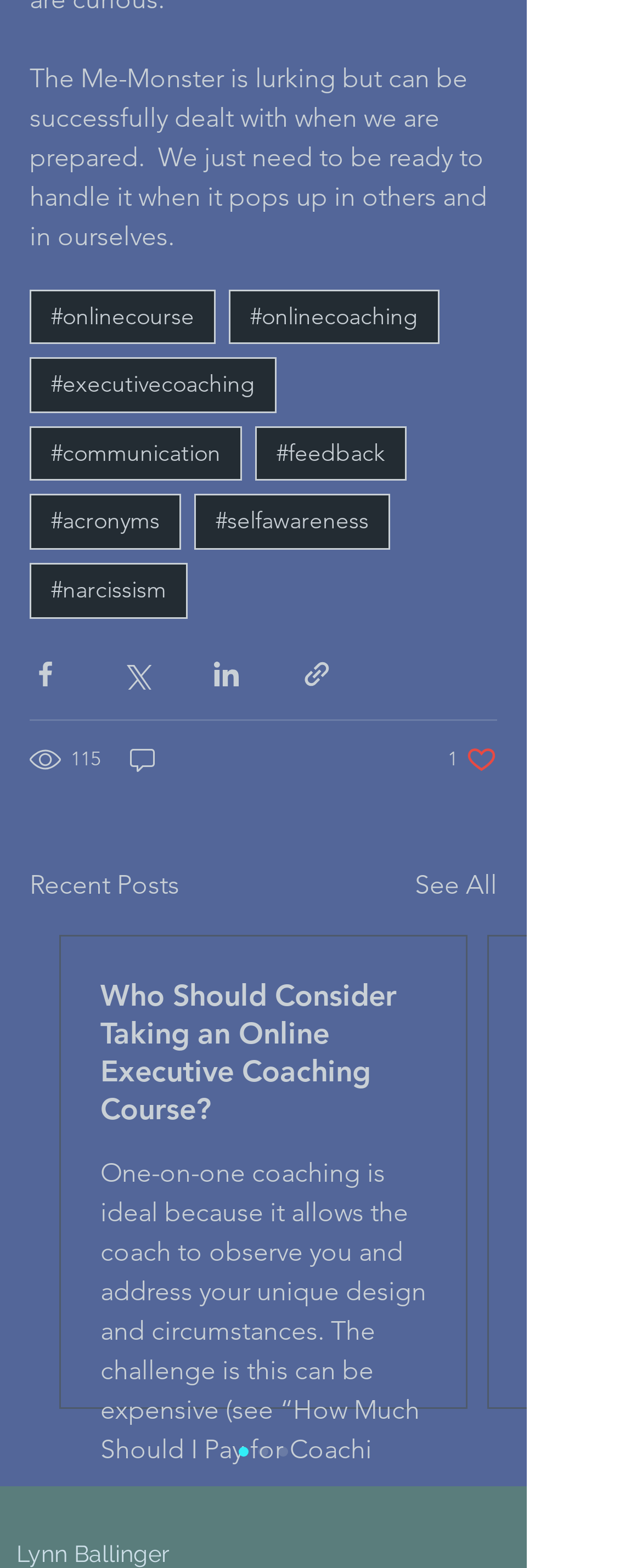Determine the bounding box coordinates for the HTML element described here: "5".

[0.823, 0.929, 0.908, 0.949]